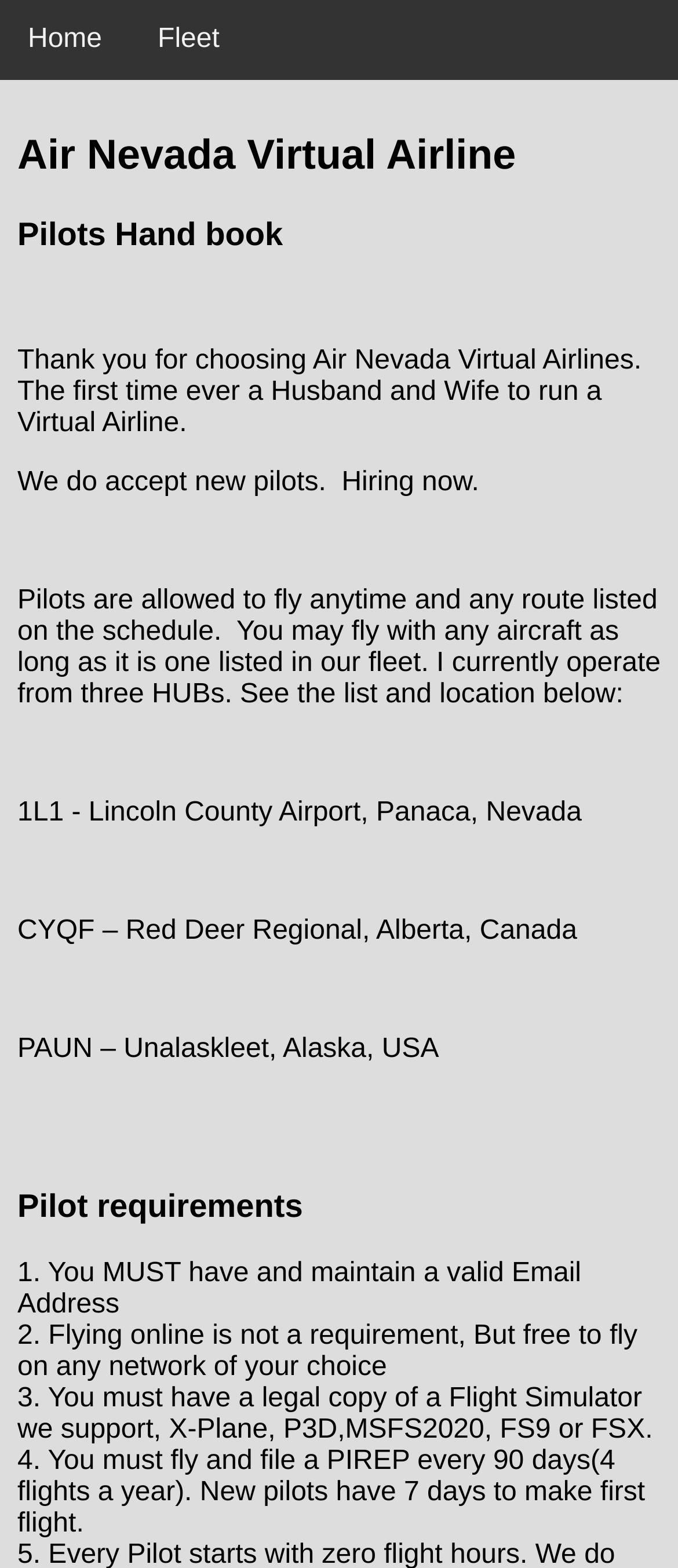What are the supported flight simulators?
Using the image as a reference, deliver a detailed and thorough answer to the question.

According to the pilot requirements section, pilots must have a legal copy of a flight simulator, and the supported simulators are listed as X-Plane, P3D, MSFS2020, FS9, and FSX.